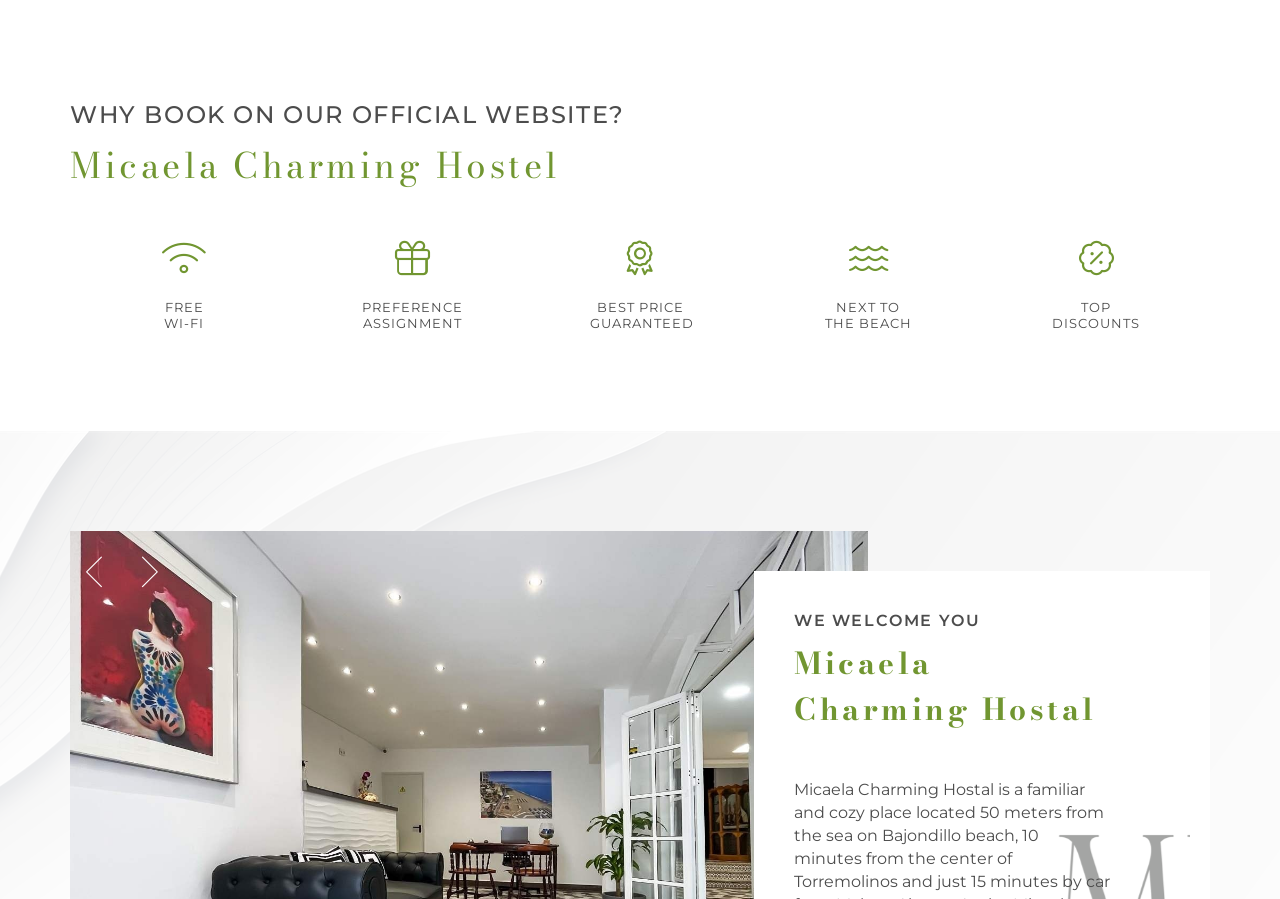Please specify the bounding box coordinates of the clickable region to carry out the following instruction: "Select Check-In Date". The coordinates should be four float numbers between 0 and 1, in the format [left, top, right, bottom].

[0.078, 0.031, 0.174, 0.048]